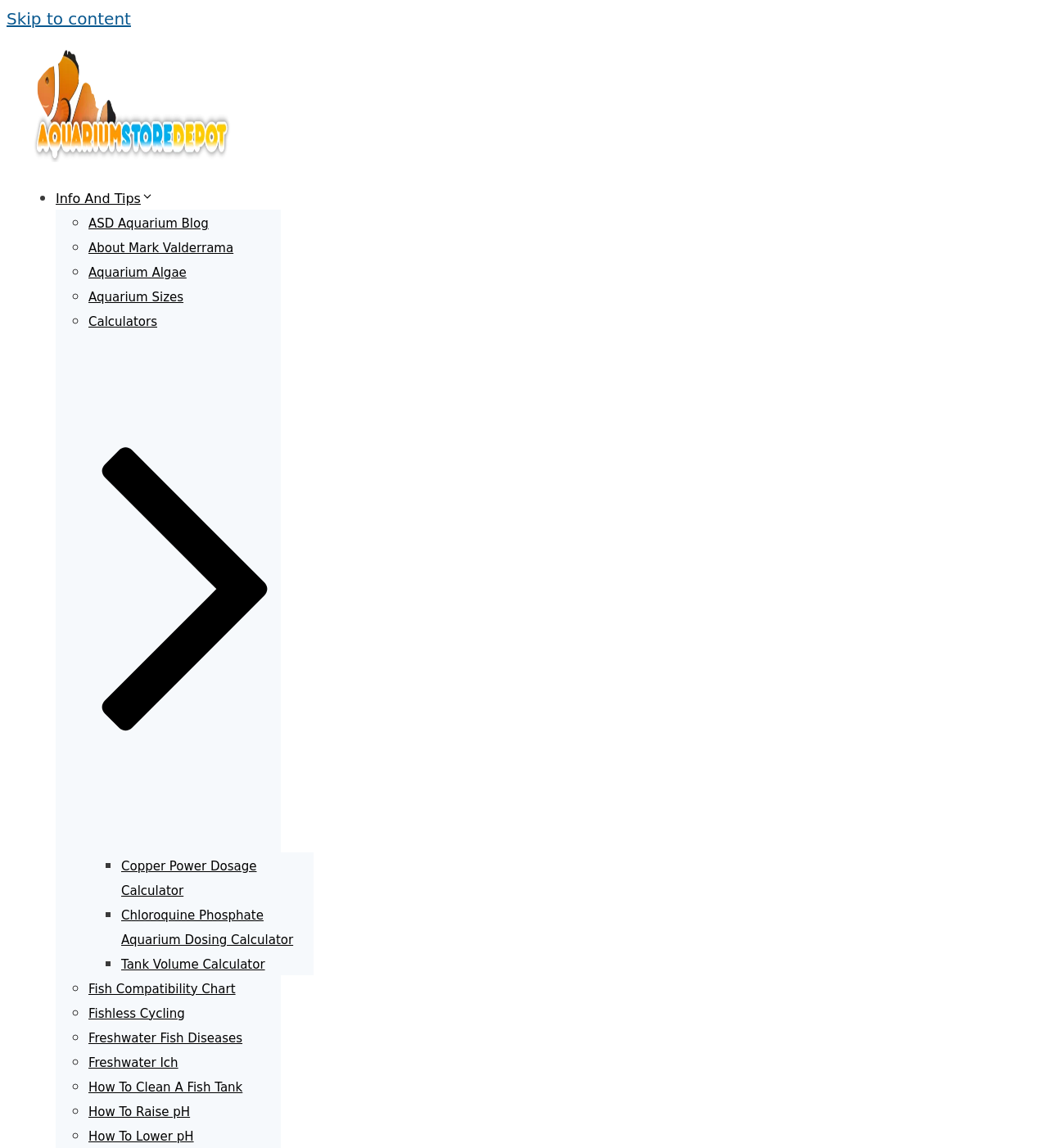What is the topic of the link 'Aquarium Algae'?
Examine the image and provide an in-depth answer to the question.

The link 'Aquarium Algae' is listed under the main section of the webpage, and its topic is related to aquarium algae, which is a common issue in aquarium maintenance.